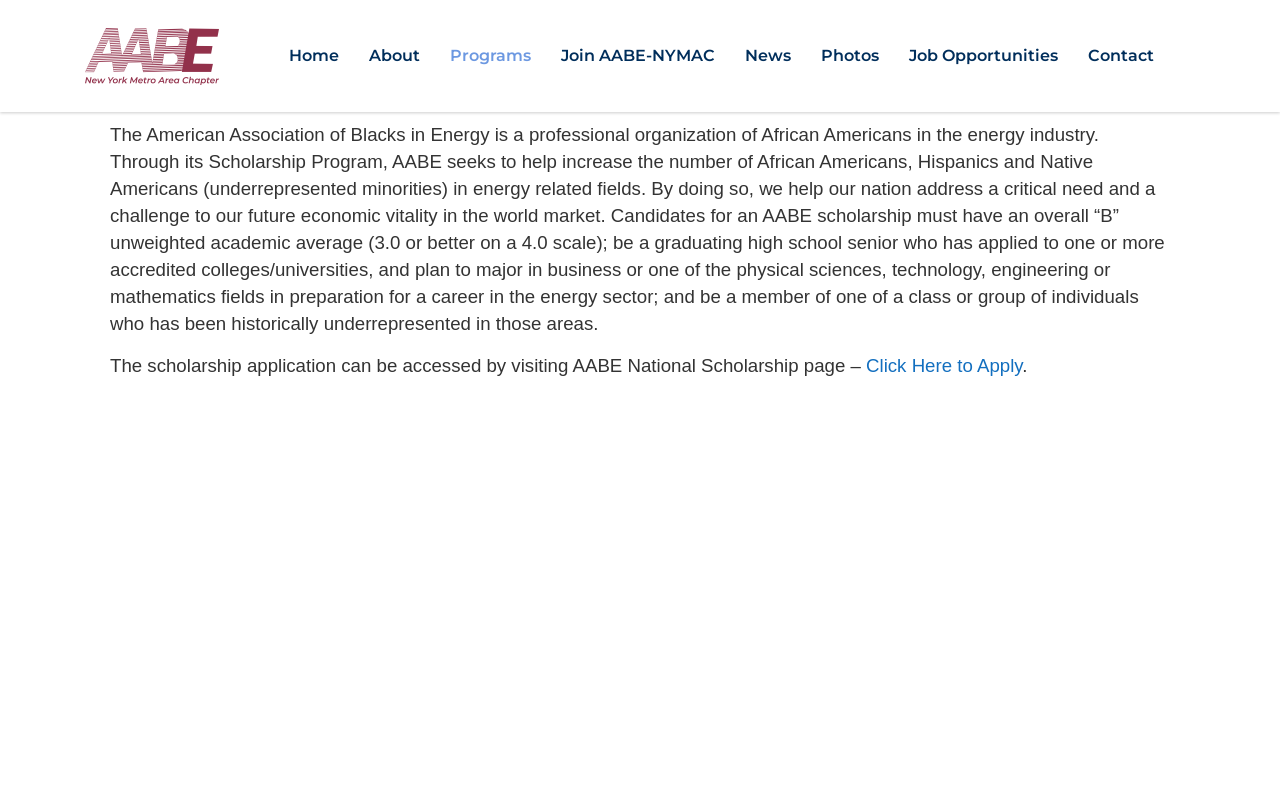Locate the bounding box coordinates of the clickable area needed to fulfill the instruction: "Click on V60 link".

None